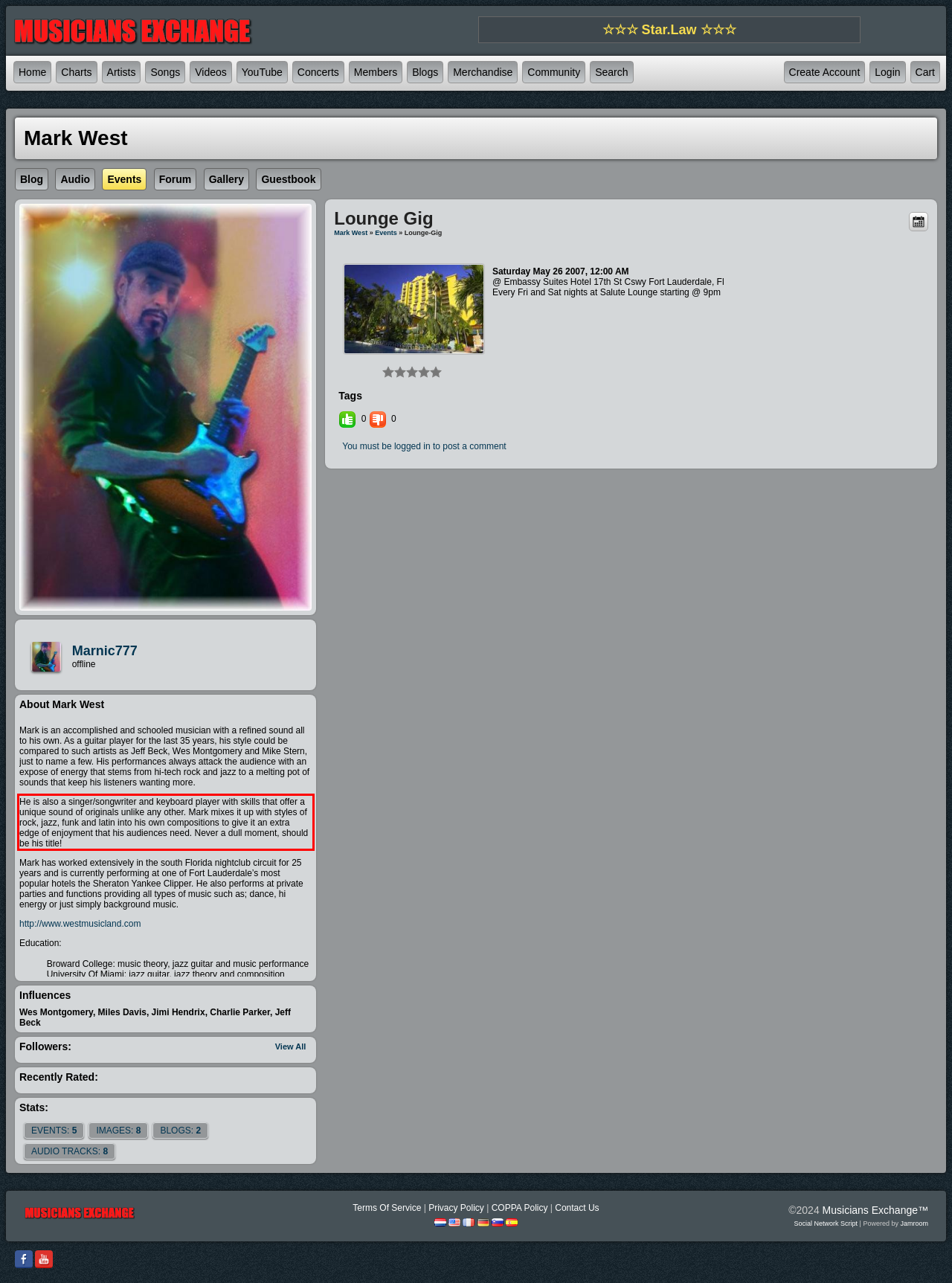You are given a screenshot of a webpage with a UI element highlighted by a red bounding box. Please perform OCR on the text content within this red bounding box.

He is also a singer/songwriter and keyboard player with skills that offer a unique sound of originals unlike any other. Mark mixes it up with styles of rock, jazz, funk and latin into his own compositions to give it an extra edge of enjoyment that his audiences need. Never a dull moment, should be his title!